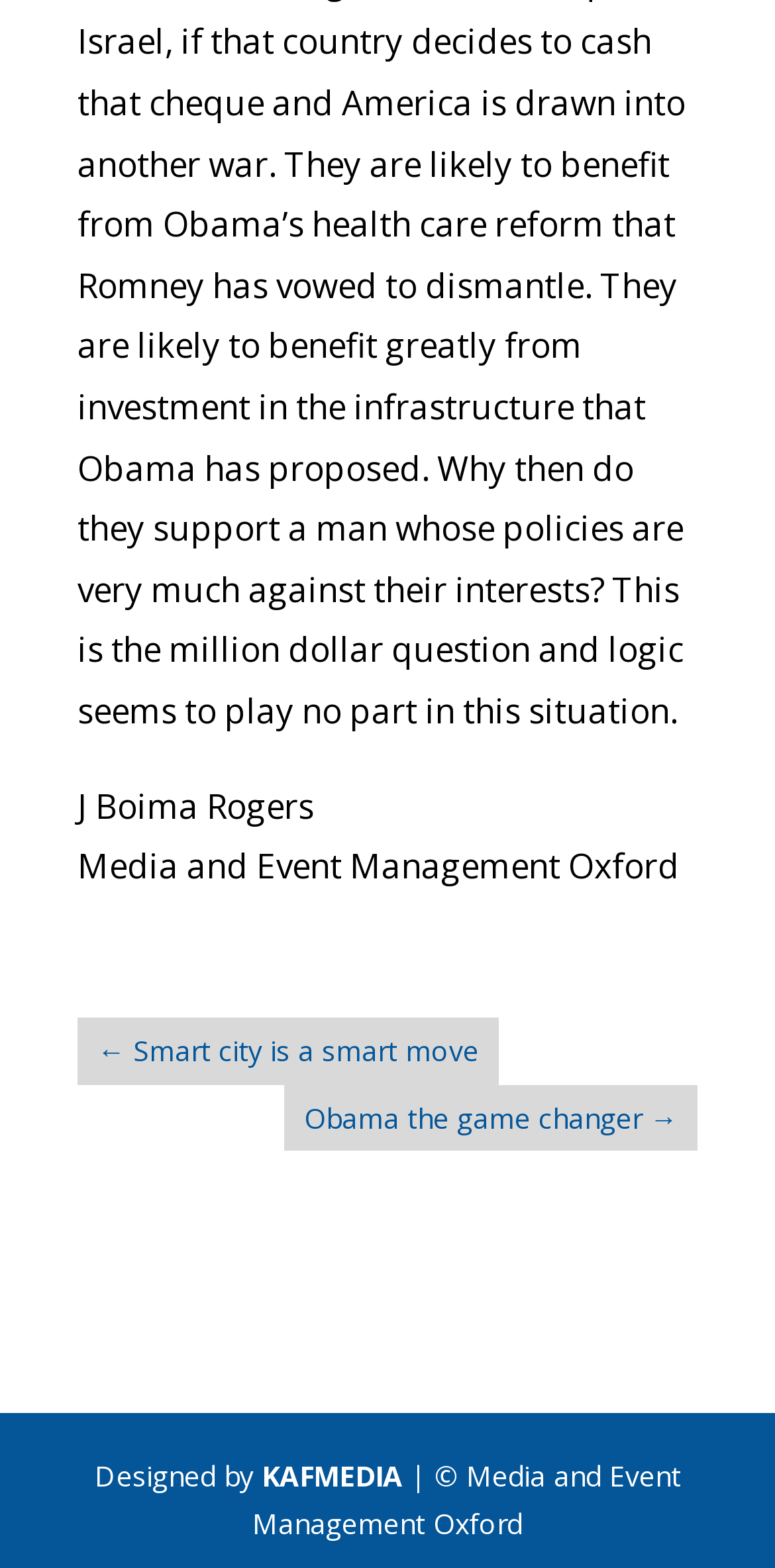Extract the bounding box of the UI element described as: "KAFMEDIA".

[0.337, 0.929, 0.529, 0.954]